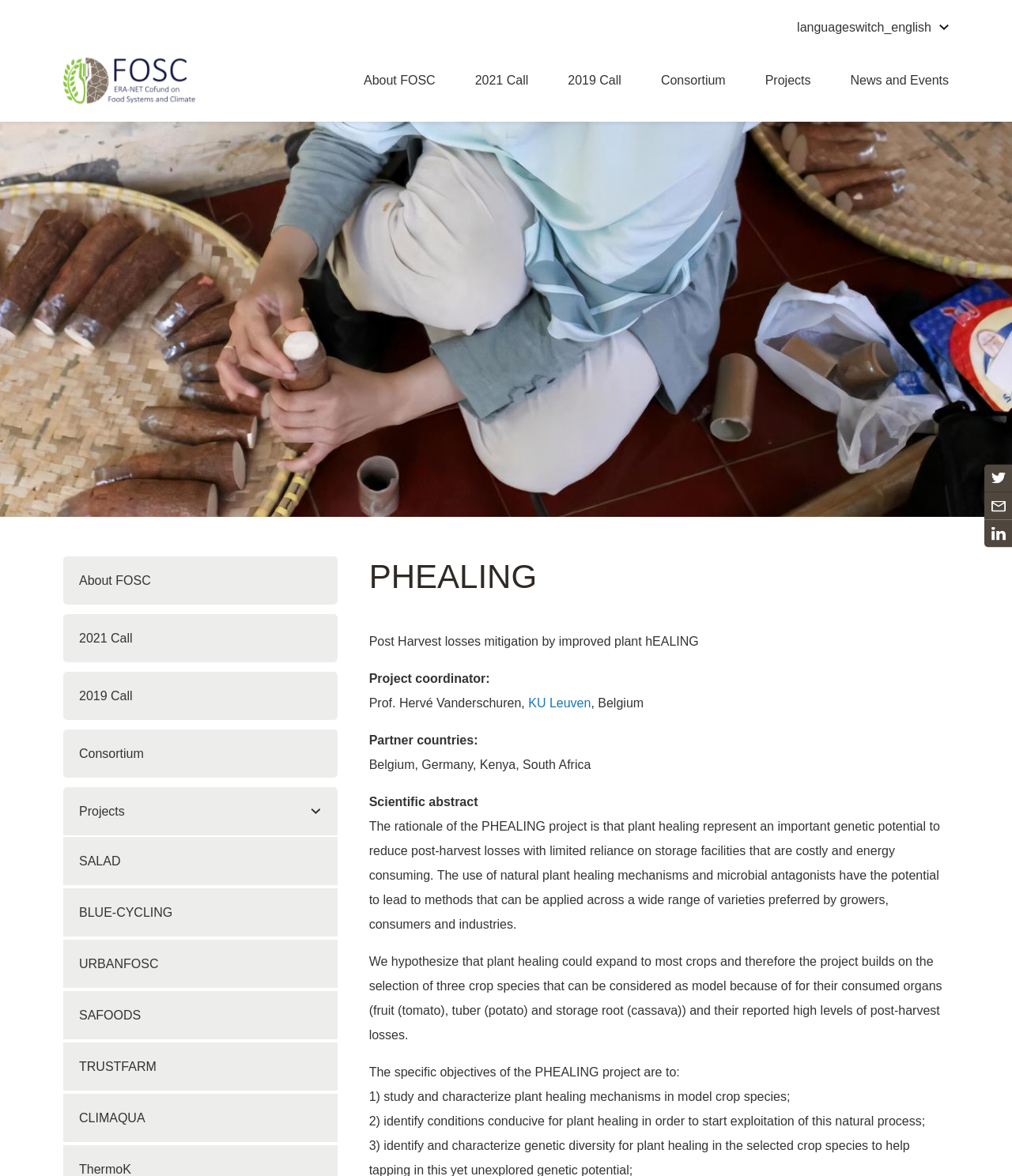Determine the bounding box coordinates of the area to click in order to meet this instruction: "View the project coordinator's university".

[0.522, 0.592, 0.584, 0.604]